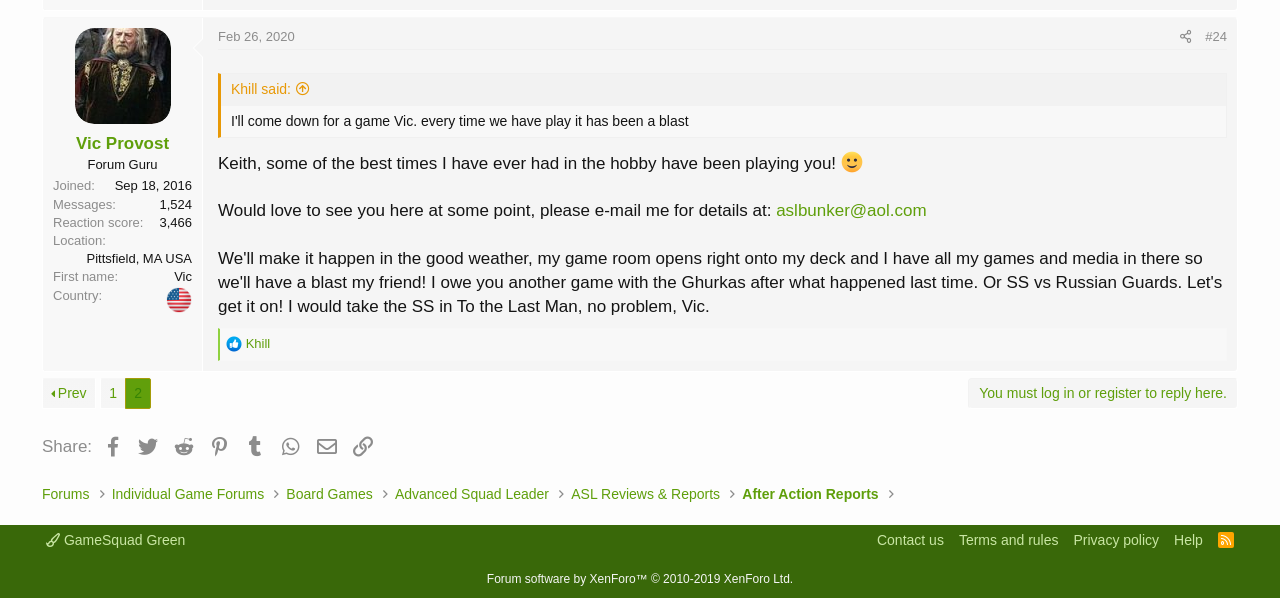How many messages has the user sent?
Based on the visual information, provide a detailed and comprehensive answer.

The number of messages sent by the user can be found in the DescriptionList section, where it is mentioned as 'Messages' with a detail of '1,524'.